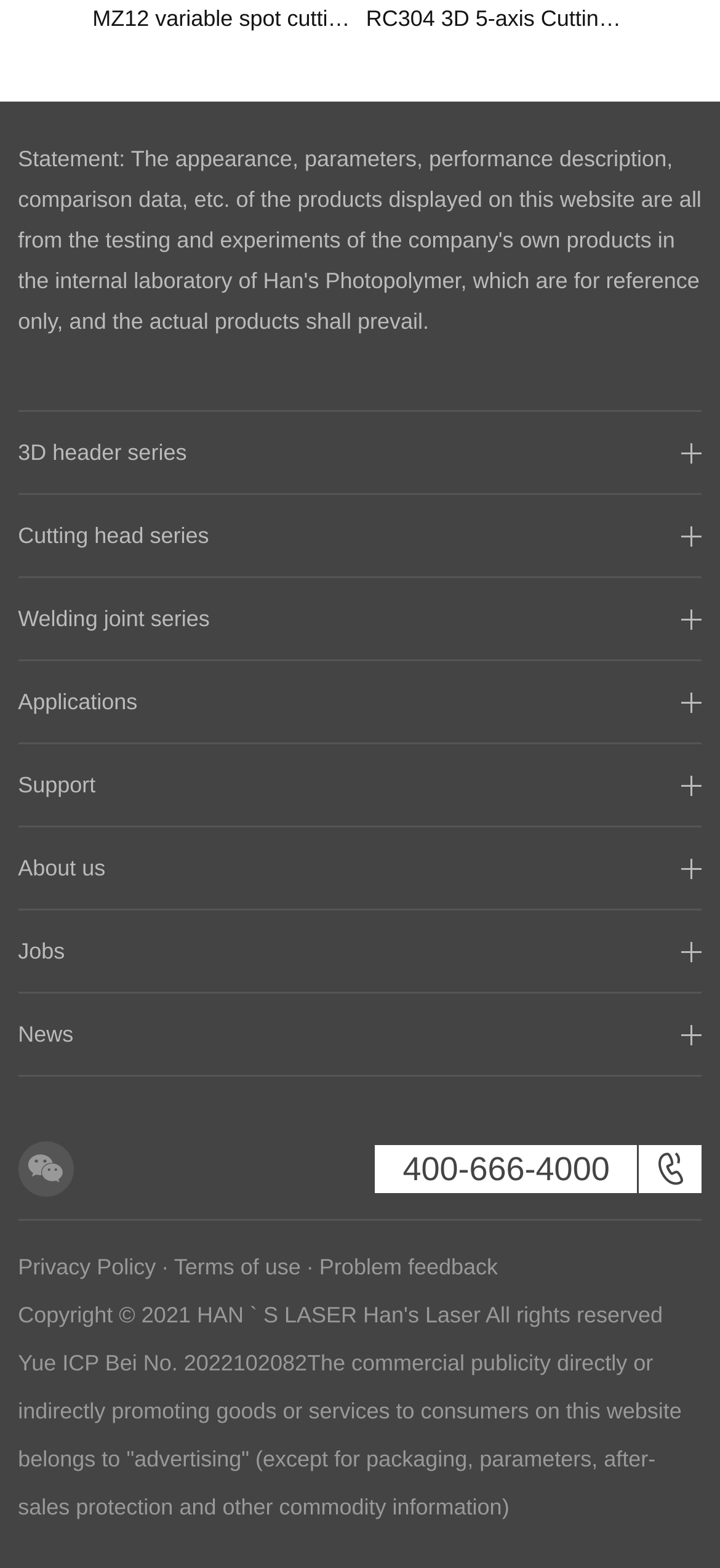Please study the image and answer the question comprehensively:
What is the icon represented by the Unicode character ''?

I found the link element with the OCR text '', but I couldn't determine what icon it represents without additional context or knowledge.